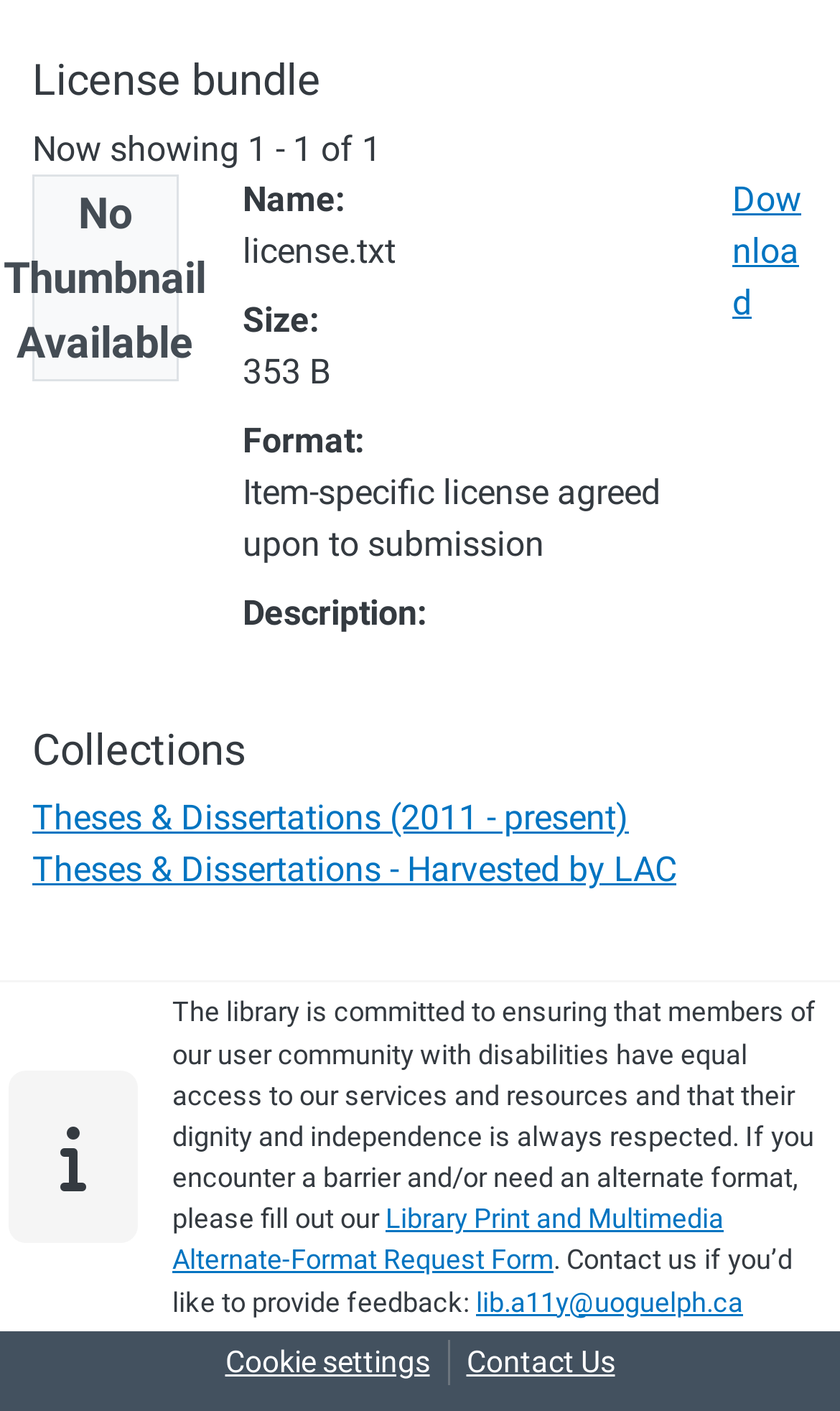How many collections are listed on the webpage?
Using the image as a reference, give an elaborate response to the question.

There are two collections listed on the webpage, which are 'Theses & Dissertations (2011 - present)' and 'Theses & Dissertations - Harvested by LAC'.